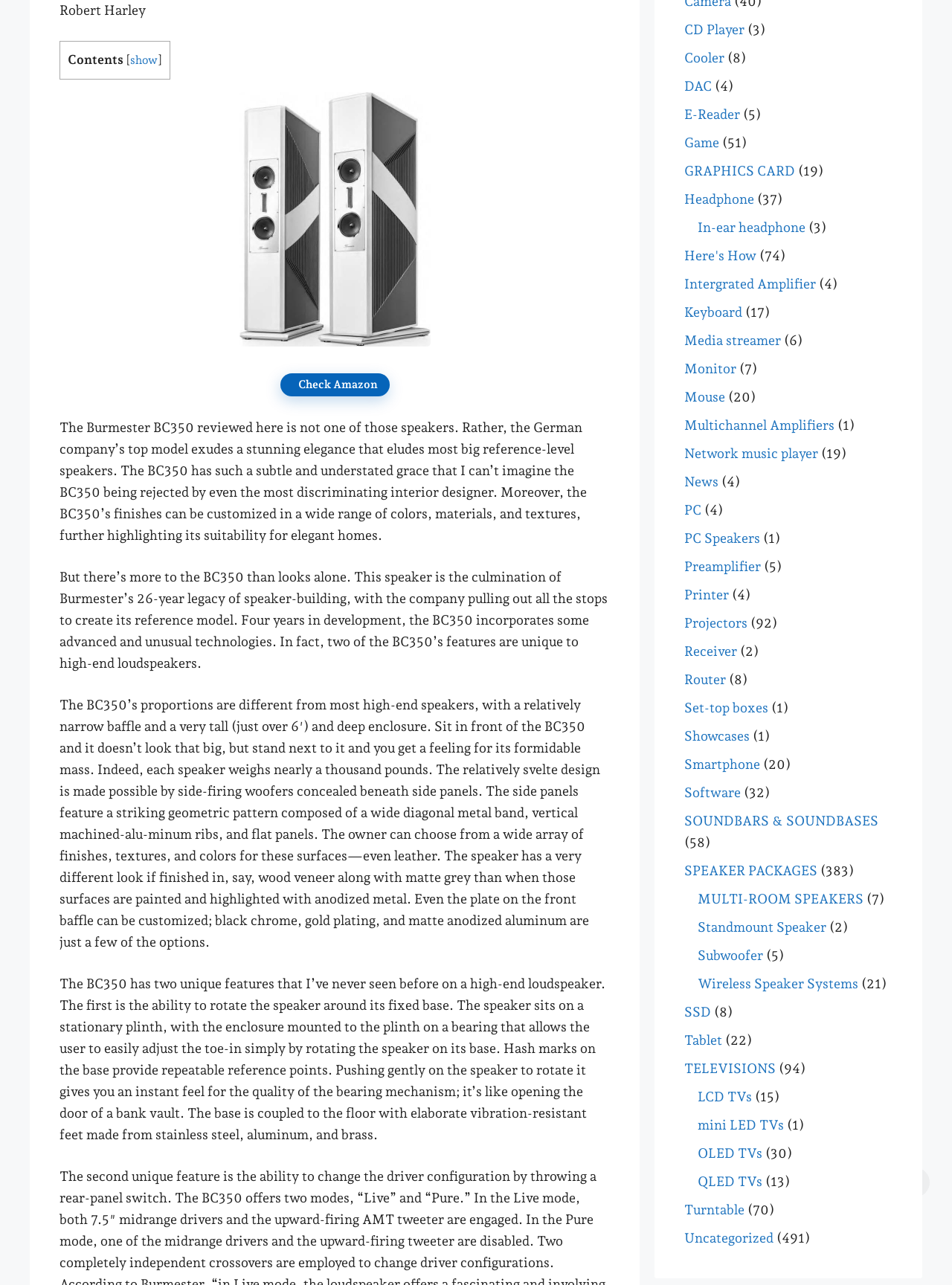Given the description of the UI element: "Hive Sponsorship", predict the bounding box coordinates in the form of [left, top, right, bottom], with each value being a float between 0 and 1.

None